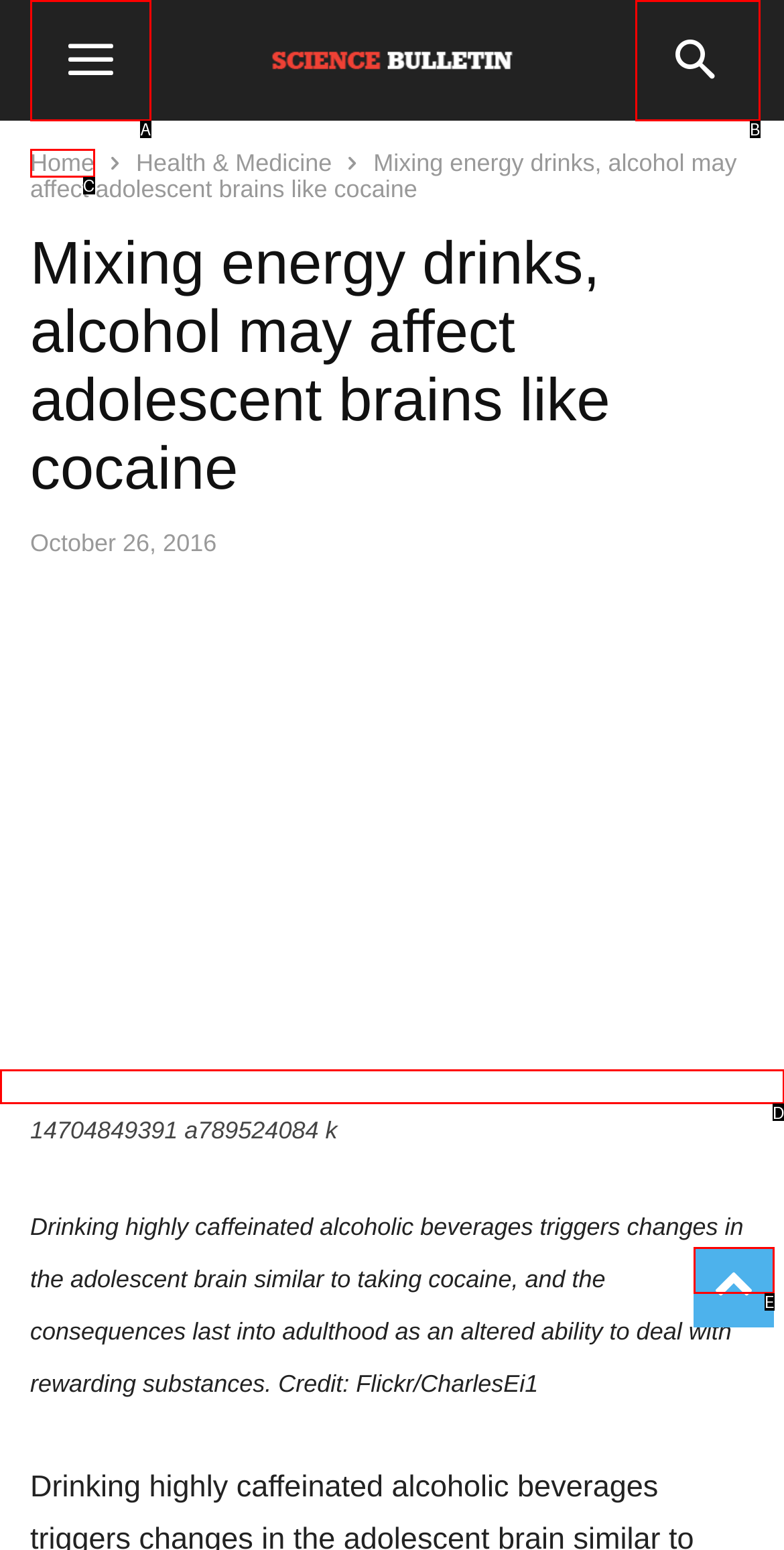With the provided description: +1786-701-3925, select the most suitable HTML element. Respond with the letter of the selected option.

None